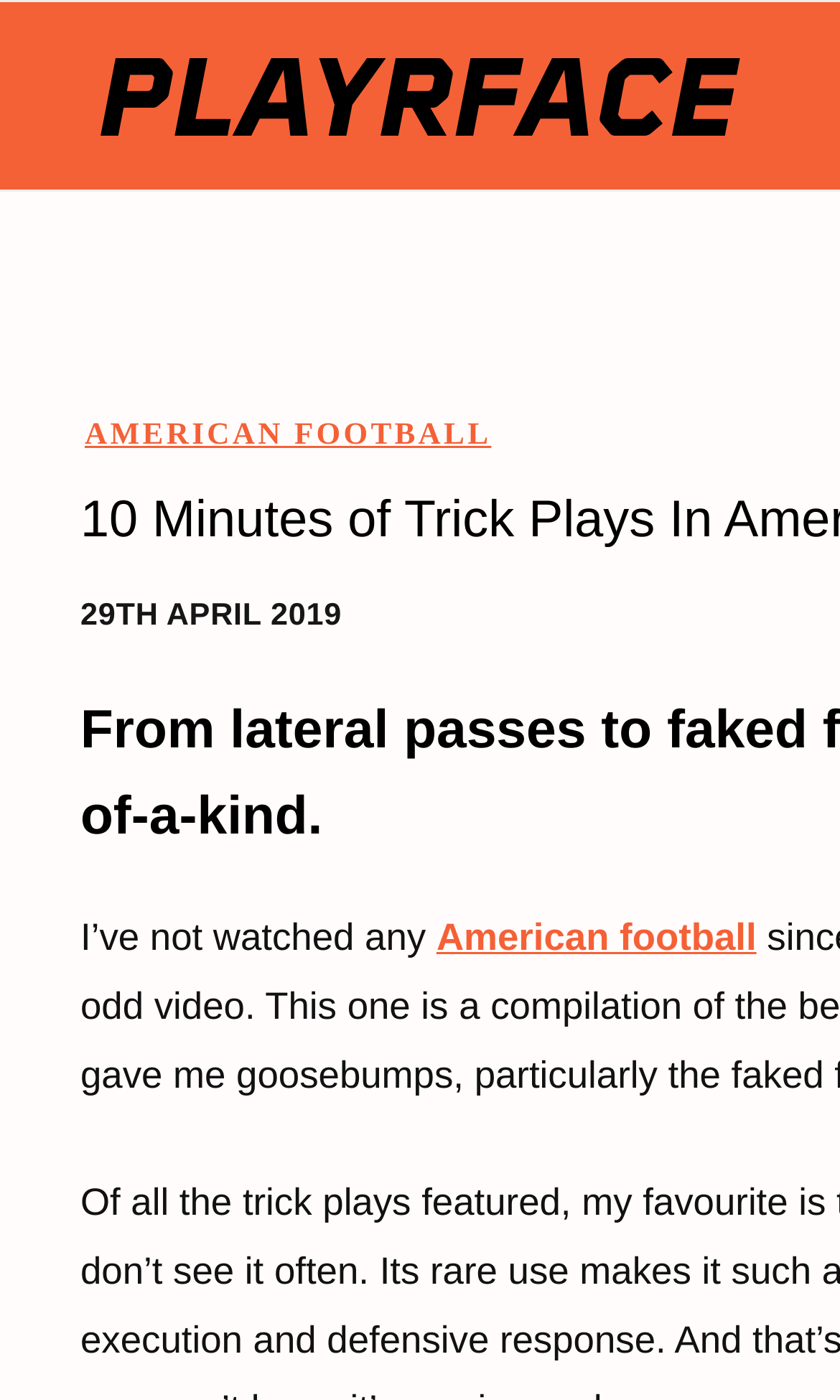What is the author's statement about watching American football?
Using the information from the image, give a concise answer in one word or a short phrase.

I’ve not watched any